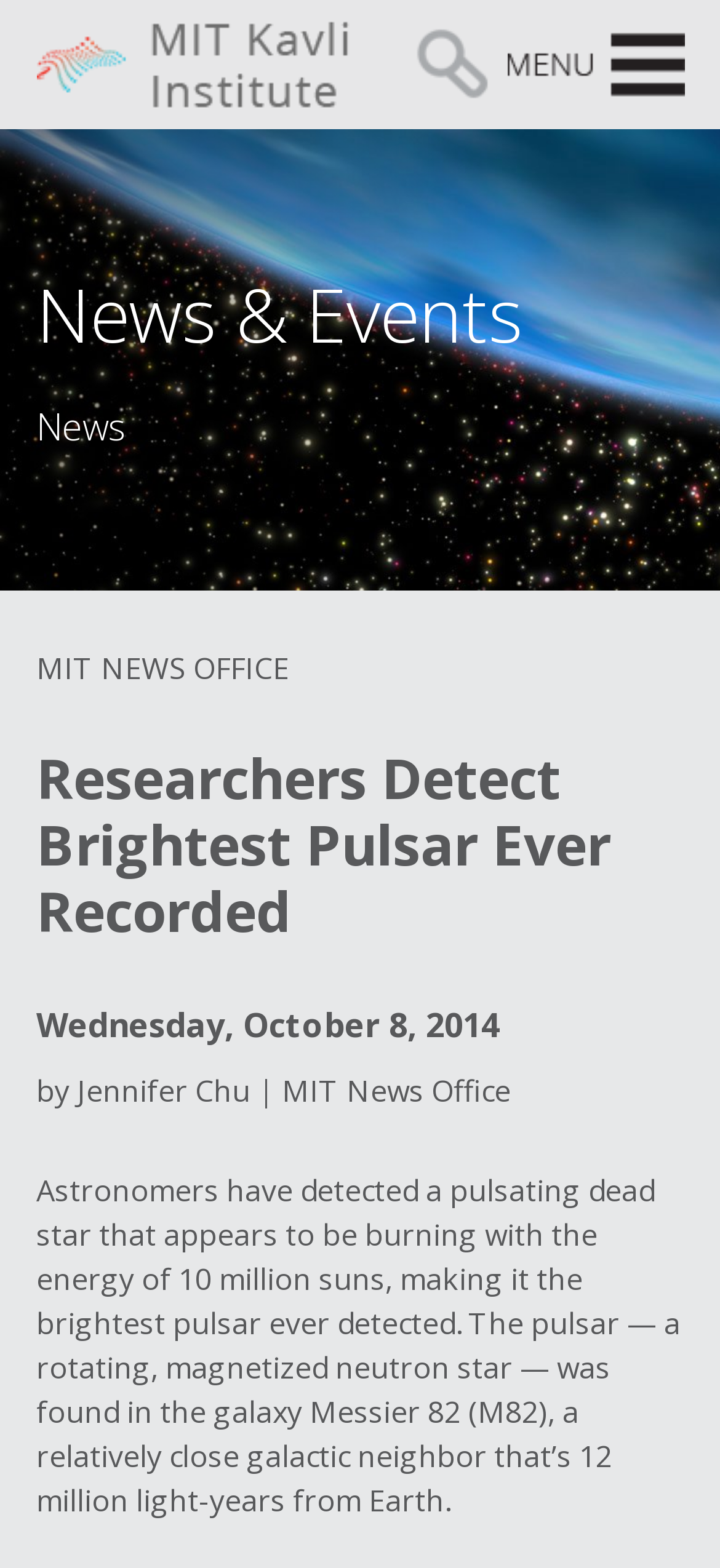What is the galaxy where the pulsar was found?
Observe the image and answer the question with a one-word or short phrase response.

Messier 82